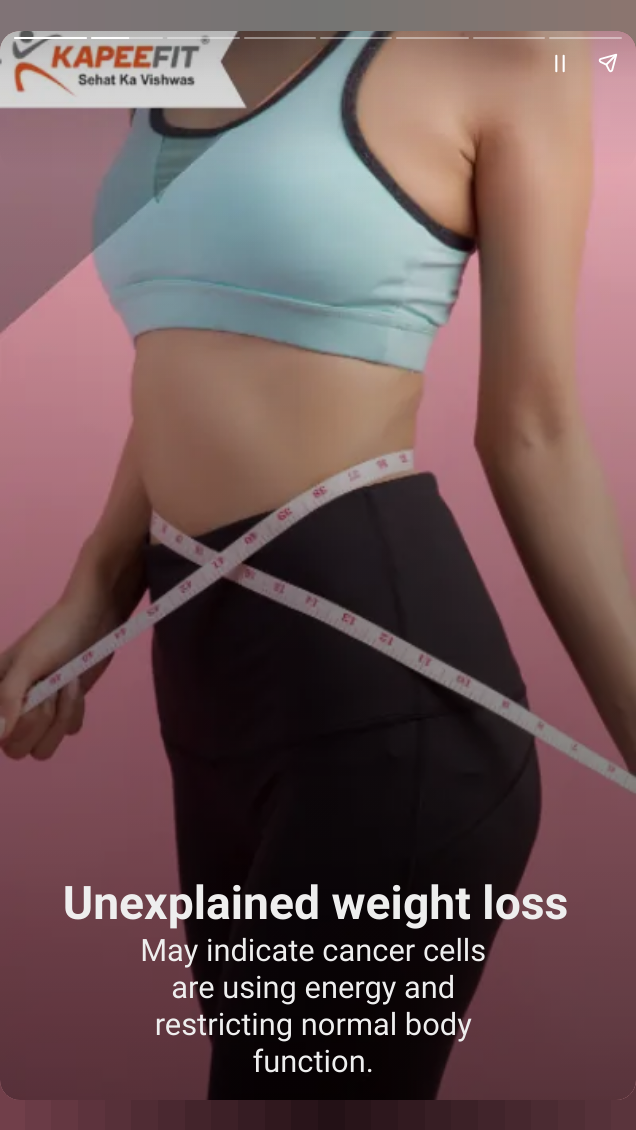Describe all the aspects of the image extensively.

The image features a woman in athletic attire, highlighting a focus on health and fitness. She is positioned against a soft pink background, creating a vibrant yet gentle aesthetic. The woman is holding a measuring tape around her waist, demonstrating a physical measurement technique often associated with weight management or fitness assessment.

Superimposed on the image is a bold text that states "Unexplained weight loss," drawing attention to a serious health concern. Below this, a subtext explains that unexplained weight loss may indicate cancer cells utilizing energy and impairing normal bodily functions. This informative layer serves to educate viewers about potential warning signs of underlying health issues, encouraging vigilance and awareness regarding unexplained changes in weight. The branding of Kapeefit is visible at the top, reinforcing the focus on health and fitness.